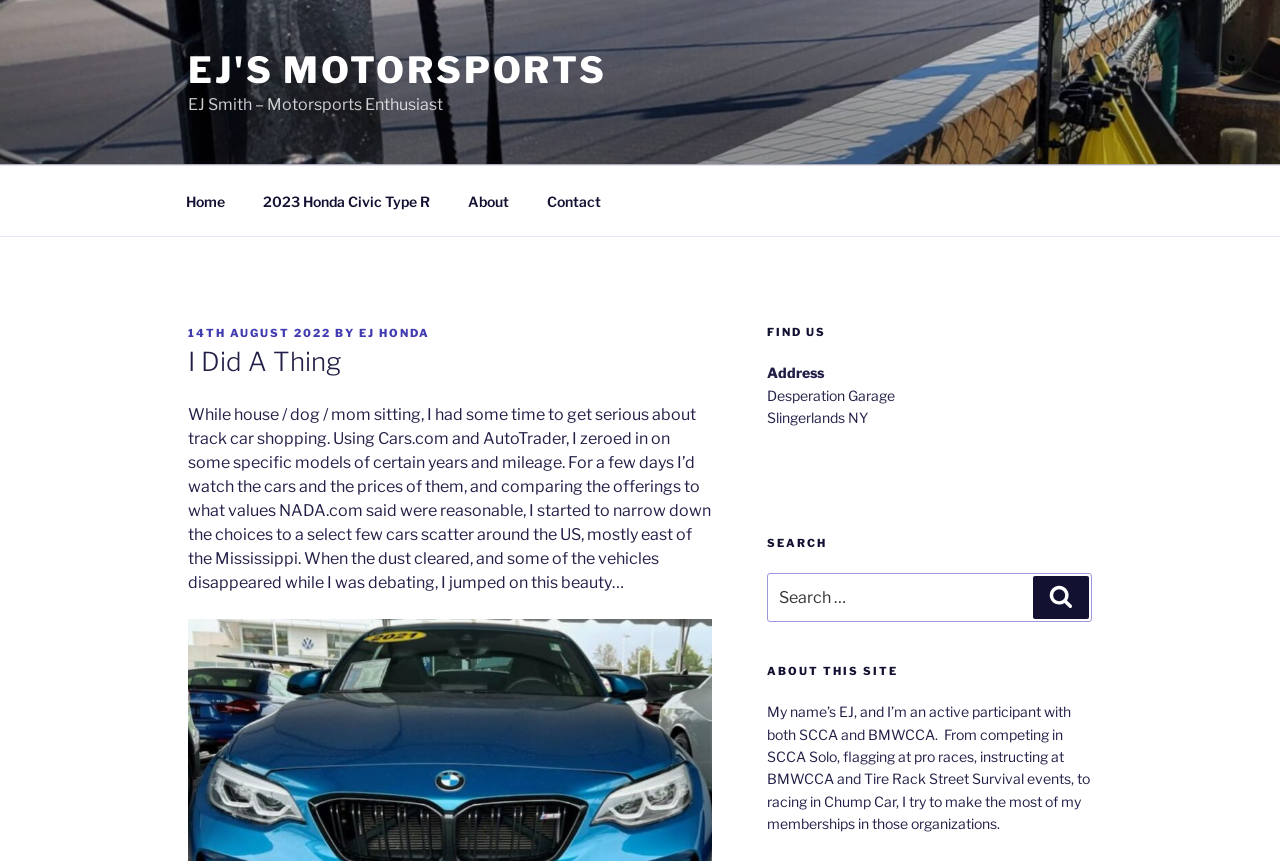Locate the bounding box coordinates of the segment that needs to be clicked to meet this instruction: "View the About page".

[0.352, 0.205, 0.411, 0.262]